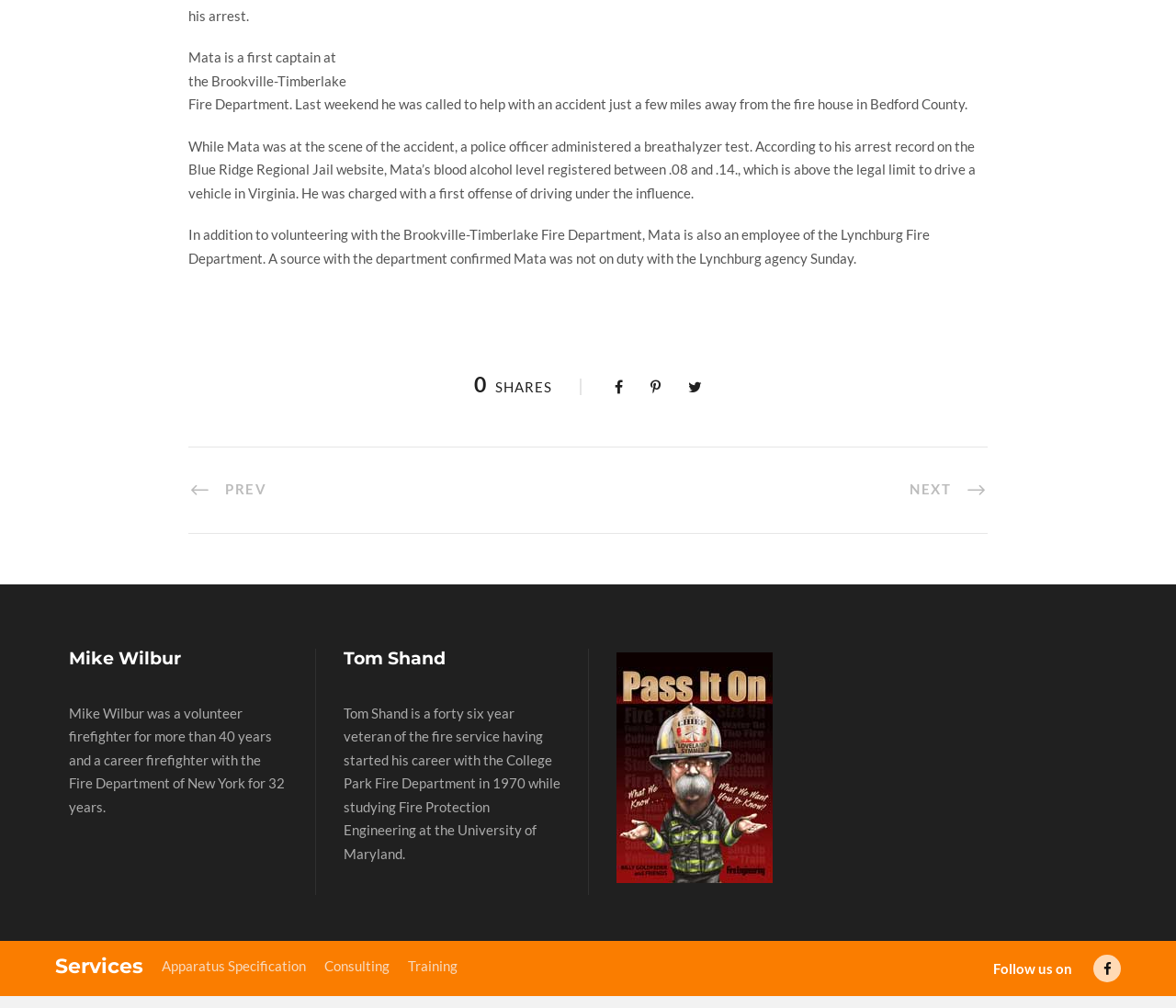Provide a one-word or short-phrase answer to the question:
What social media platform is mentioned in the 'Follow us on' section?

Facebook